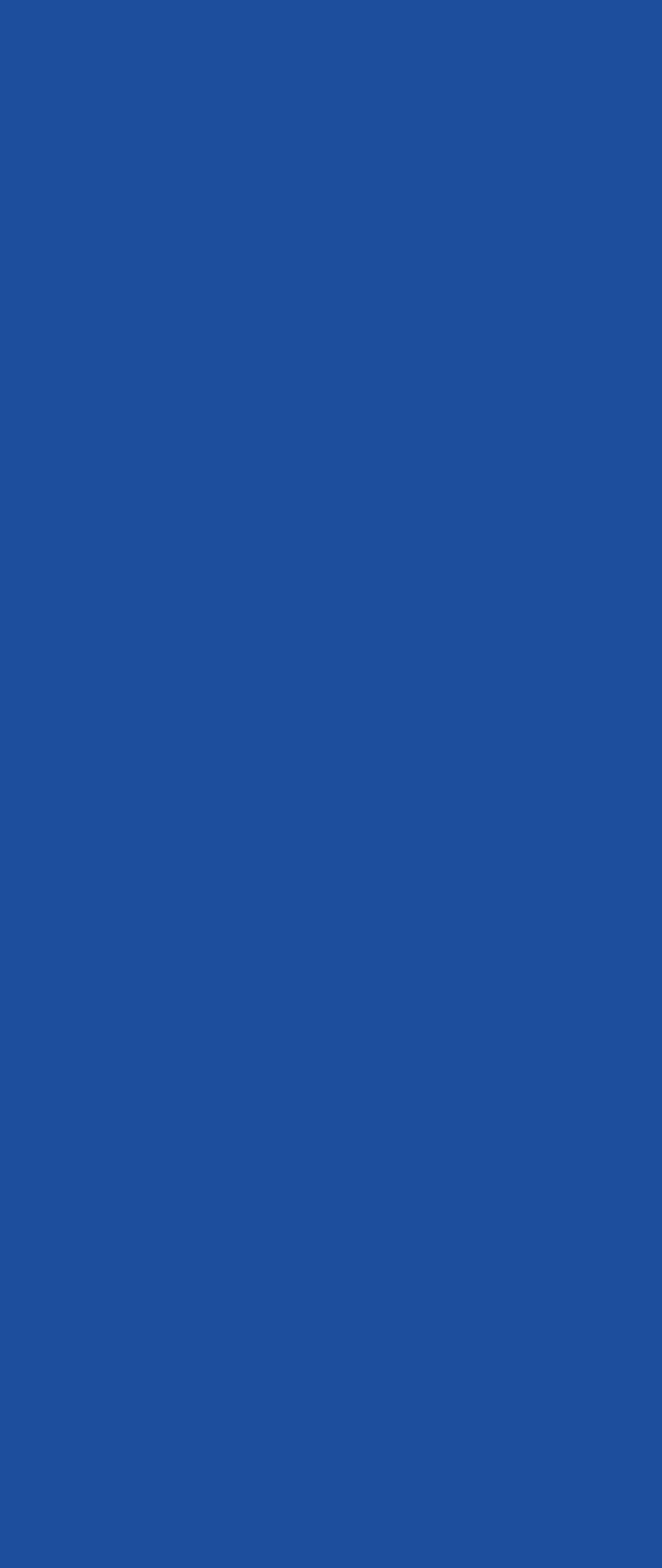Please identify the bounding box coordinates of the element that needs to be clicked to perform the following instruction: "Click the 'Pay My Bill' link".

[0.115, 0.113, 0.885, 0.165]